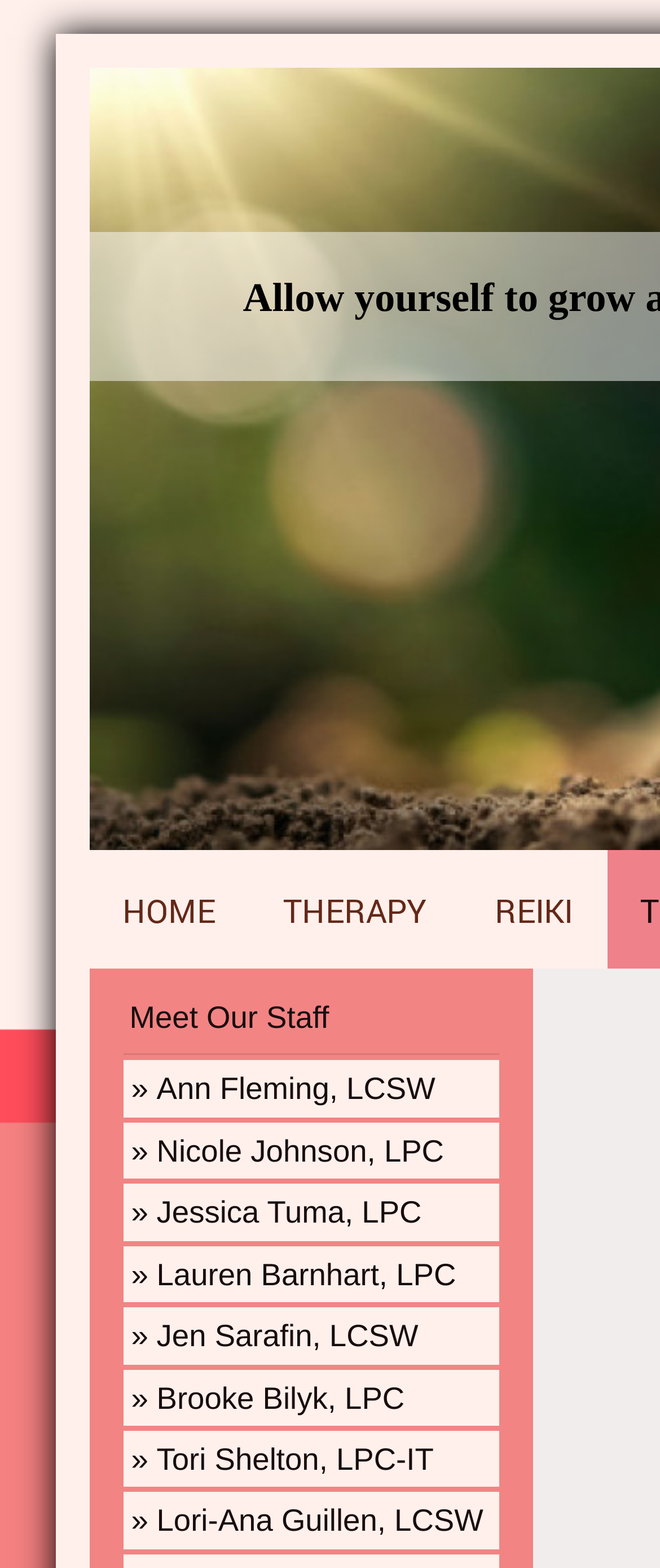Given the element description Brooke Bilyk, LPC, specify the bounding box coordinates of the corresponding UI element in the format (top-left x, top-left y, bottom-right x, bottom-right y). All values must be between 0 and 1.

[0.186, 0.873, 0.756, 0.909]